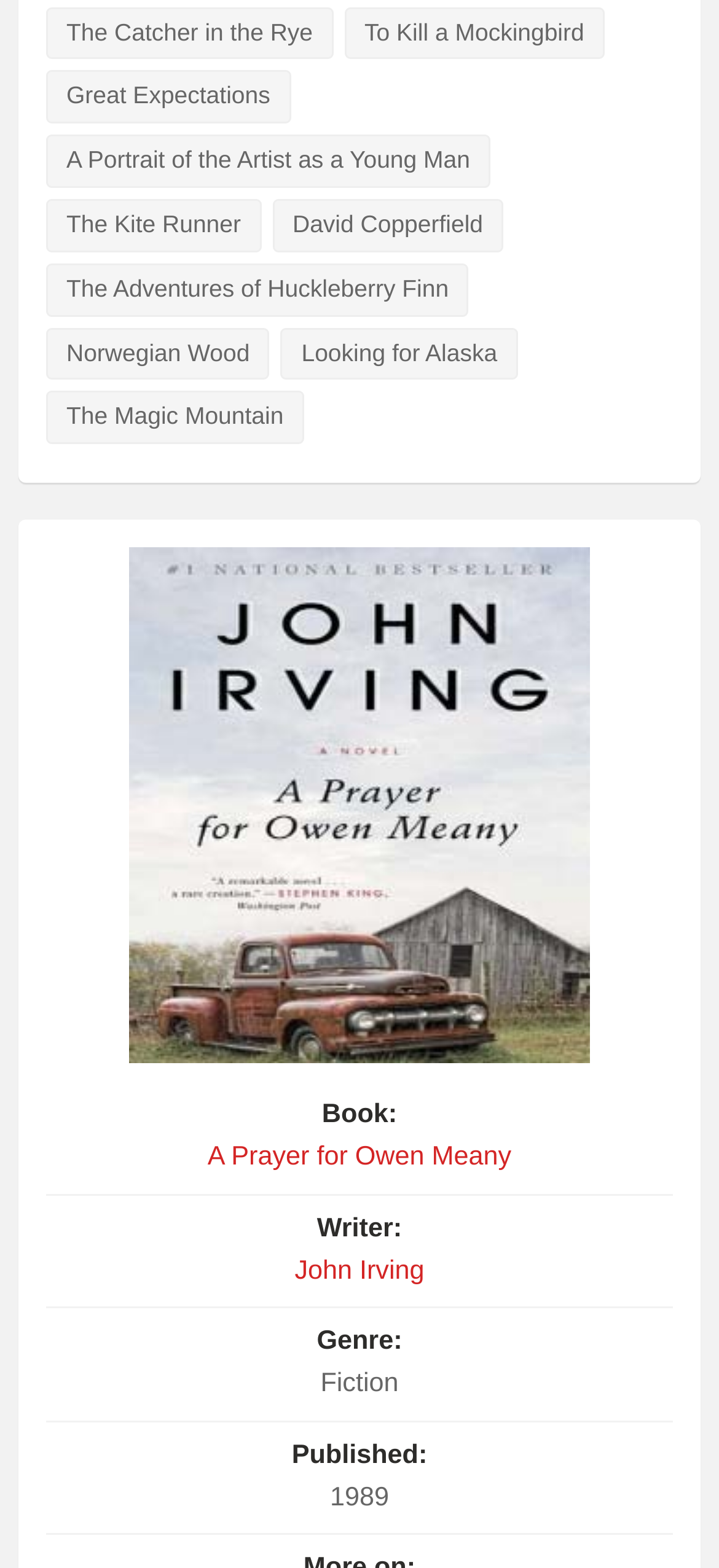Determine the bounding box coordinates for the region that must be clicked to execute the following instruction: "Learn about 'The Kite Runner'".

[0.064, 0.127, 0.363, 0.161]